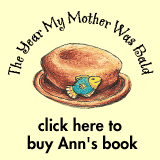Formulate a detailed description of the image content.

The image features a whimsical illustration that promotes the book titled "The Year My Mother Was Bald." At the top of the image, the title is stylized in a playful font. Below the title is an image of a brown hat, adorned with a charming blue fish design. The background is a soft, pale yellow, enhancing the cheerful tone. At the bottom, there's a clear call to action, inviting viewers to "click here to buy Ann's book," encouraging readers to engage with the content and purchase the book. This visually appealing design effectively combines fun imagery with an inviting message.